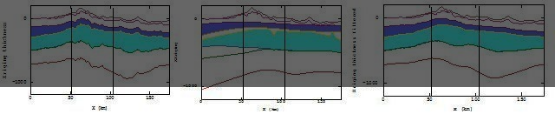Provide an in-depth description of the image.

The image presents cross-sections of boundary surfaces, illustrating three different kriging methods applied to model the Lower Floridan Aquifer. Each subplot in the image showcases variations in hydrogeologic units, demonstrating the results of:

1. Traditional kriging.
2. Kriging with thickness considerations.
3. Advanced kriging that incorporates both thickness profiling and filtering techniques.

The x-axis represents distance (in meters), while the y-axis indicates elevation (or depth), reflecting how different models adjust based on varying sampling densities. This figure offers a visual representation of geological complexity, highlighting the nuanced trends in surface elevations that are influenced by local data variability and structural geological features. Together, these cross-sections provide insights into the effectiveness of different modeling approaches in creating realistic representations of subsurface conditions in the context of groundwater management in Florida.